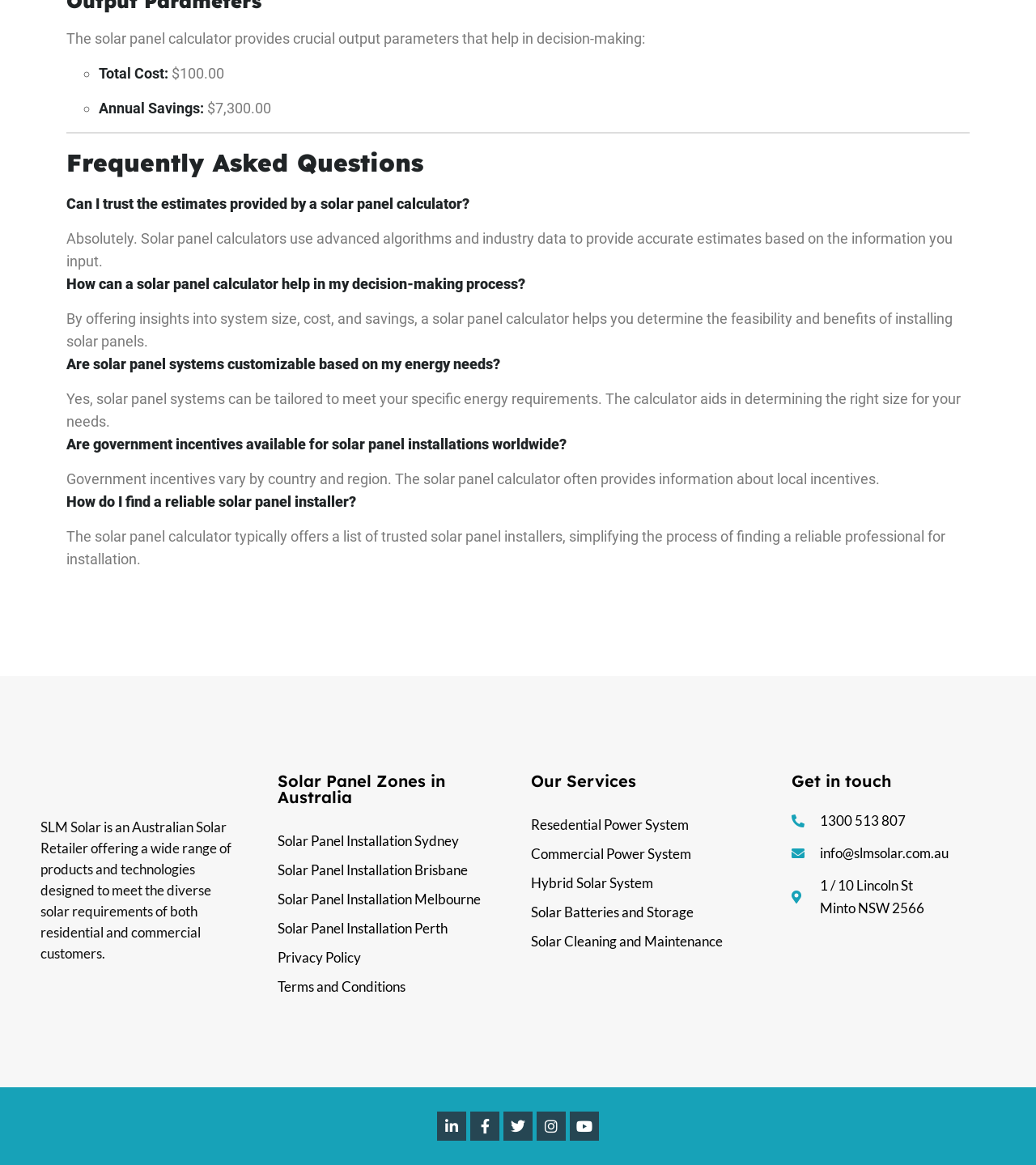Kindly respond to the following question with a single word or a brief phrase: 
What types of power systems does SLM Solar offer?

Residential, Commercial, Hybrid